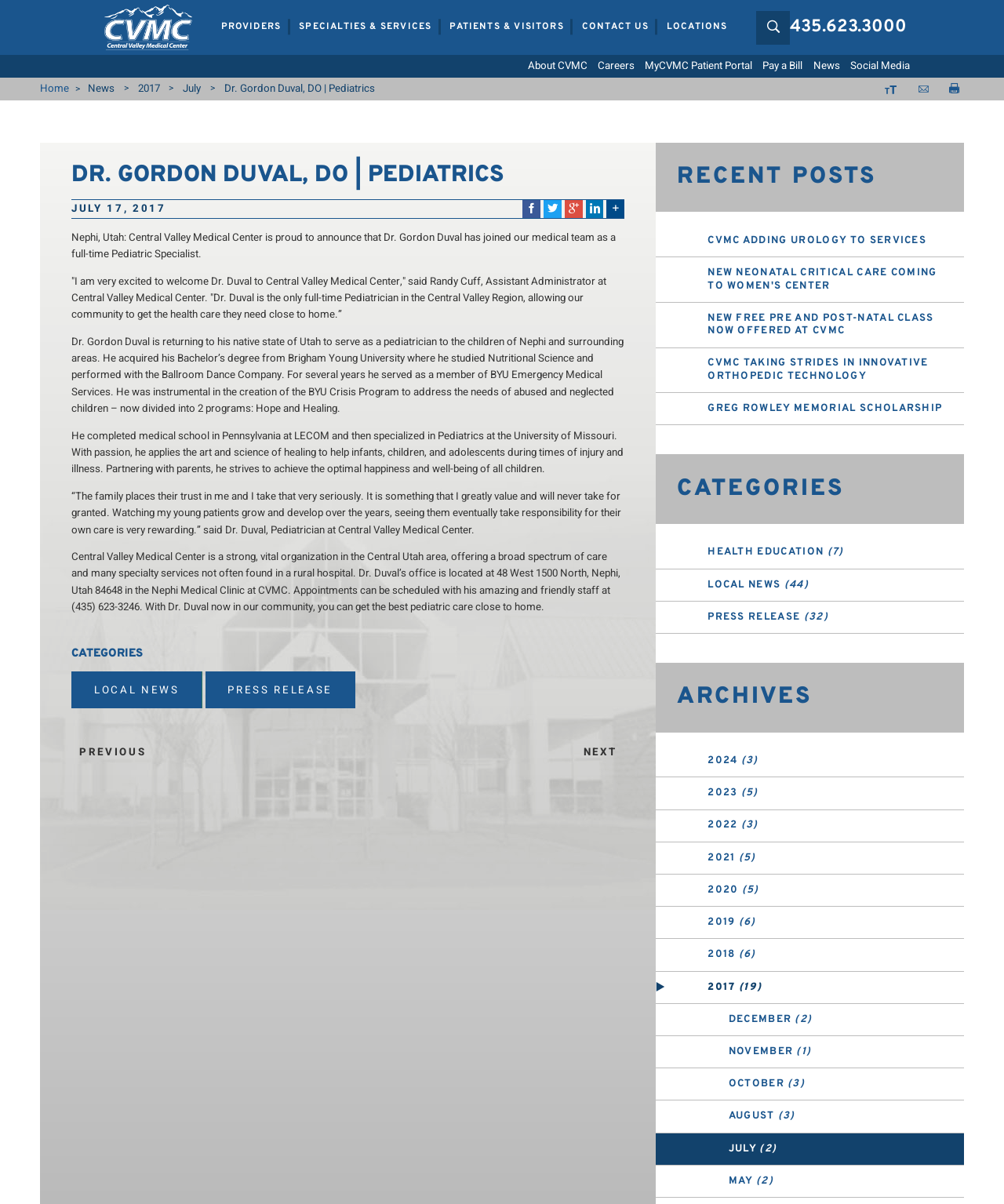Given the description "Game", provide the bounding box coordinates of the corresponding UI element.

None